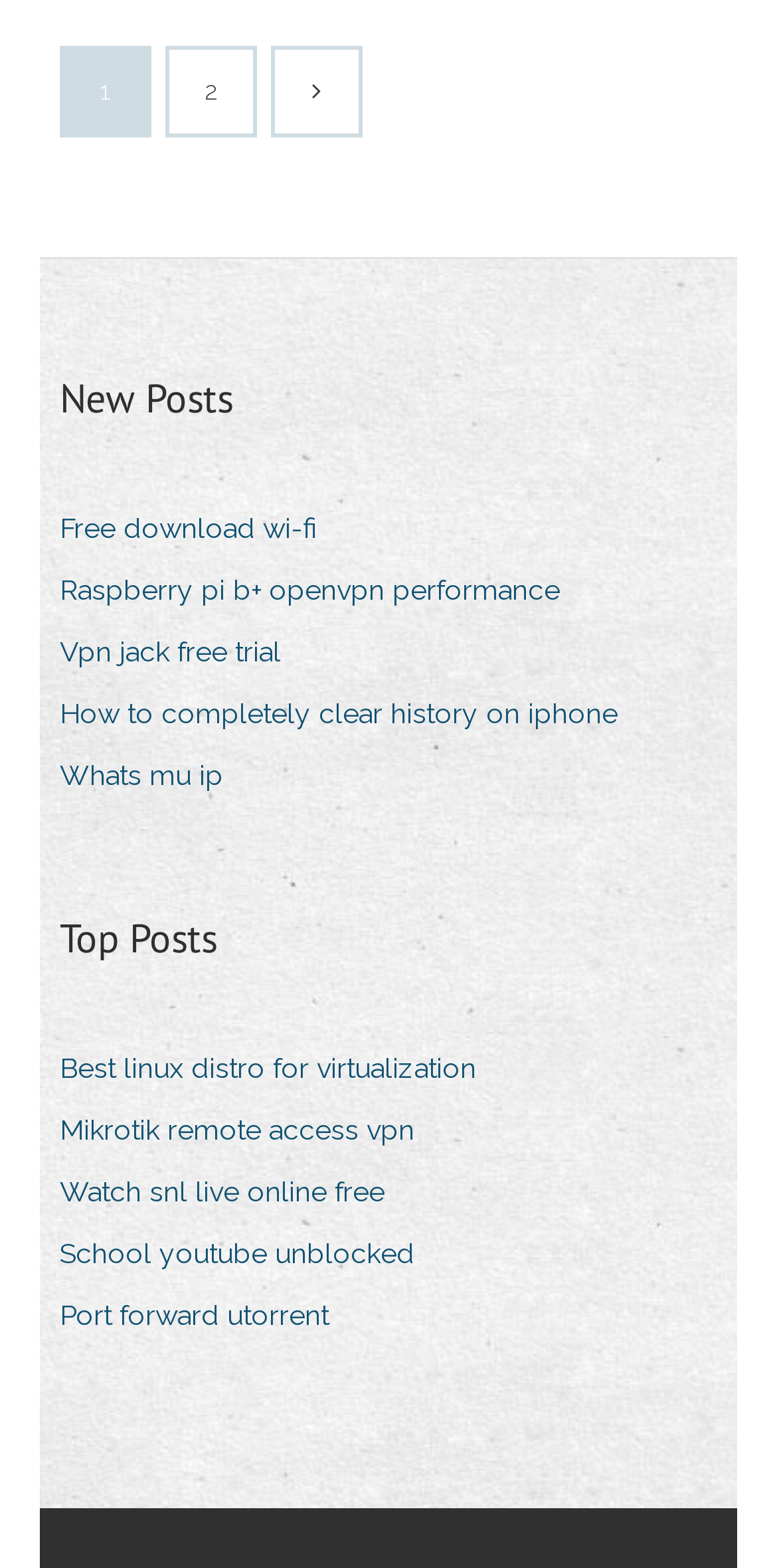What is the position of the navigation element?
Refer to the image and provide a detailed answer to the question.

By examining the bounding box coordinates of the navigation element, I found that its y1 and y2 values are 0.016 and 0.125, respectively, which indicates that it is located at the top-left of the webpage.